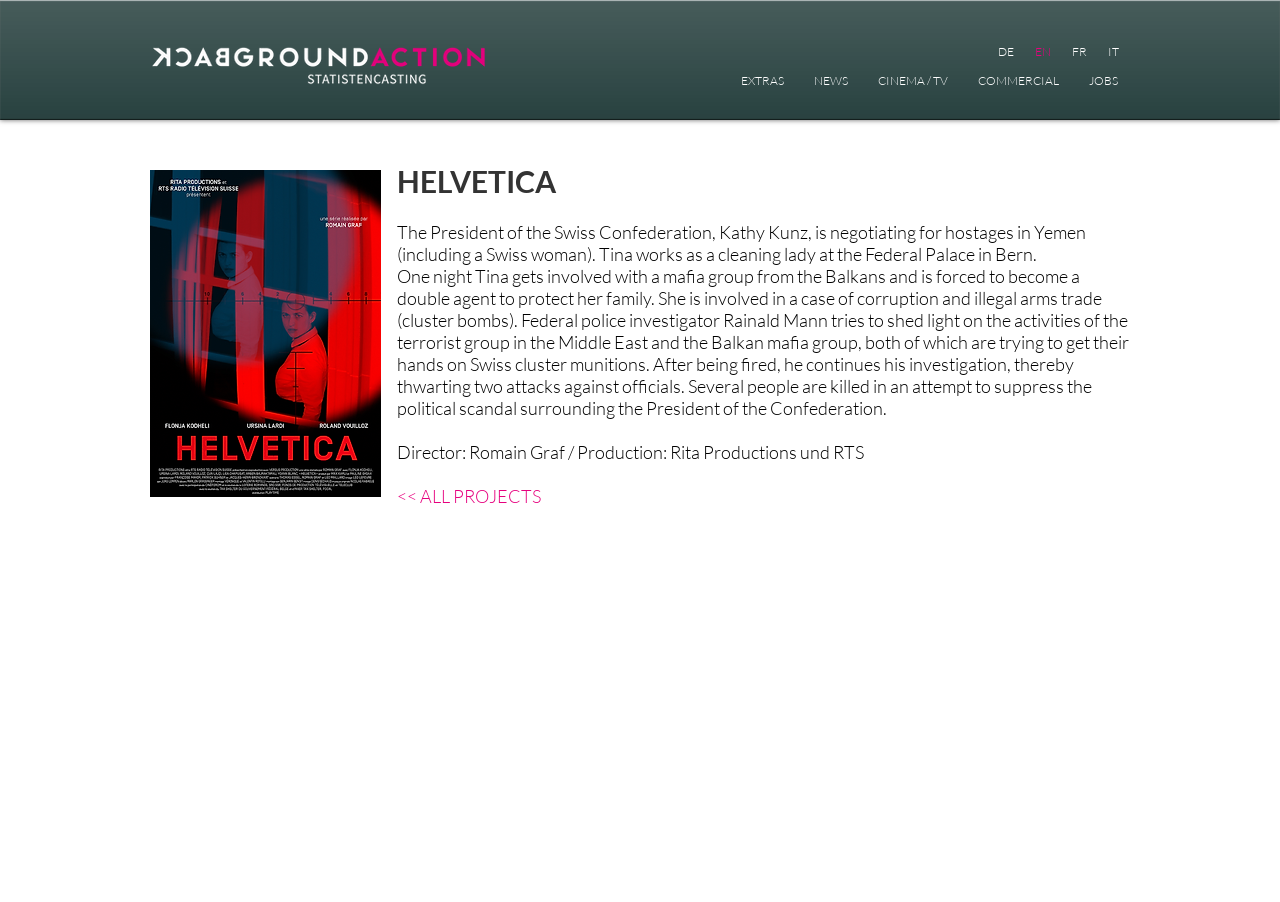Please locate the bounding box coordinates of the element that should be clicked to achieve the given instruction: "Click on EXTRAS link".

[0.567, 0.078, 0.624, 0.101]